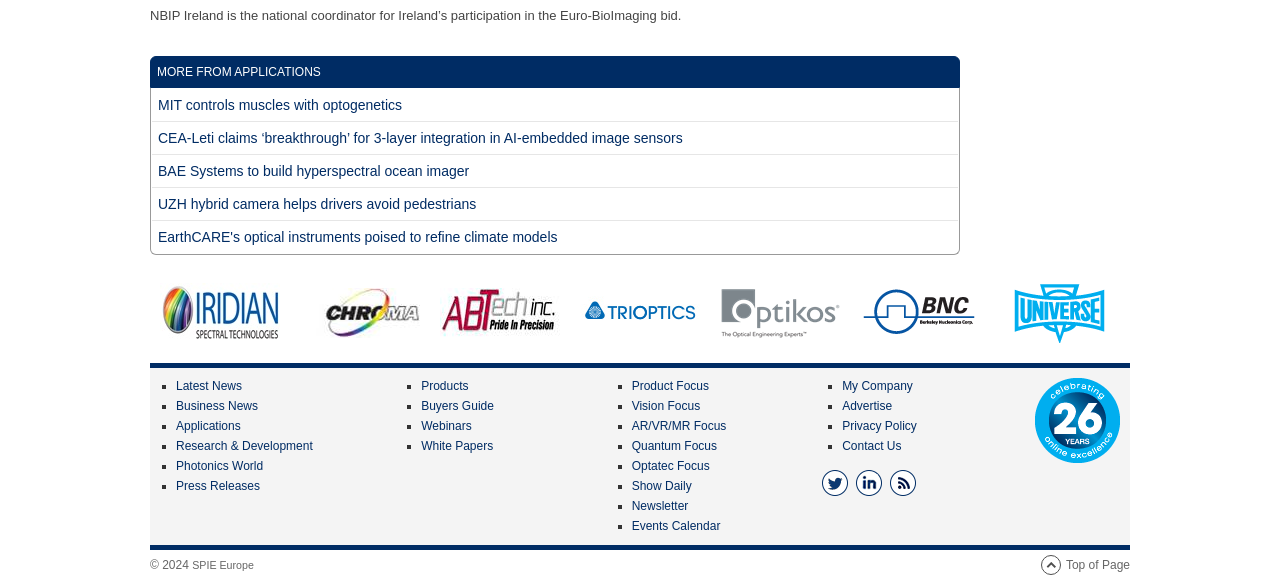Using a single word or phrase, answer the following question: 
What is the category of the link 'Research & Development'?

Photonics World